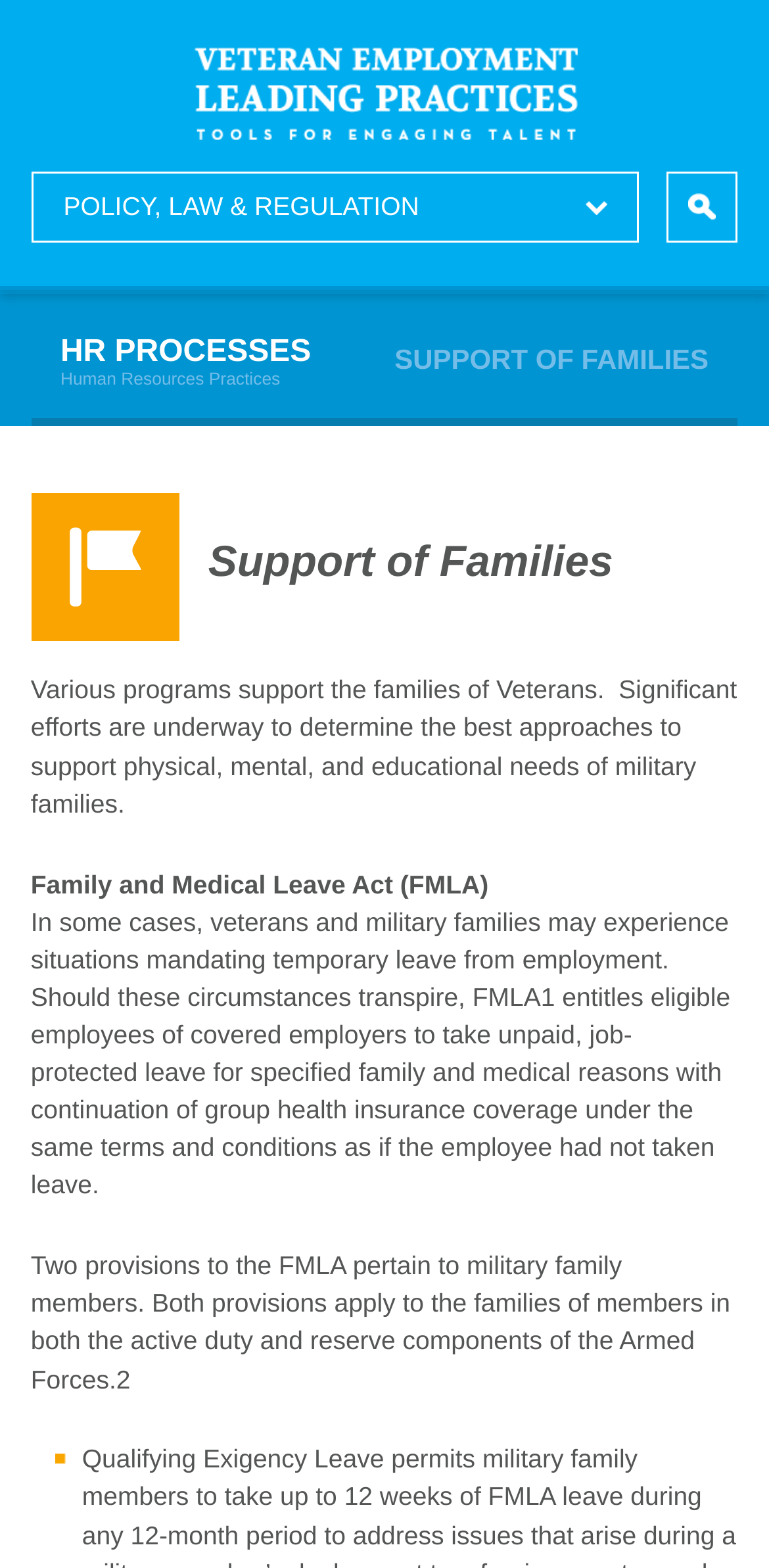Create a detailed description of the webpage's content and layout.

The webpage is focused on supporting the families of veterans, with a prominent heading "VETERAN EMPLOYMENT LEADING PRACTICES - TOOLS FOR ENGAGING TALENT" at the top center of the page. Below this heading, there is a link to "POLICY, LAW & REGULATION" on the left side, accompanied by a combobox. On the right side, there is a search link.

The main content of the page is divided into two sections. The left section has a header "HR PROCESSES" with a subheading "Human Resources Practices". The right section has a header "SUPPORT OF FAMILIES" with a subheading "Support of Families". 

Under the "SUPPORT OF FAMILIES" section, there is a paragraph of text that explains the various programs supporting the families of veterans and the efforts to determine the best approaches to support their physical, mental, and educational needs. Below this paragraph, there is a subheading "Family and Medical Leave Act (FMLA)" followed by a detailed description of the act, including its provisions for military family members. The text is organized into multiple paragraphs, with a list marker at the bottom of the page.